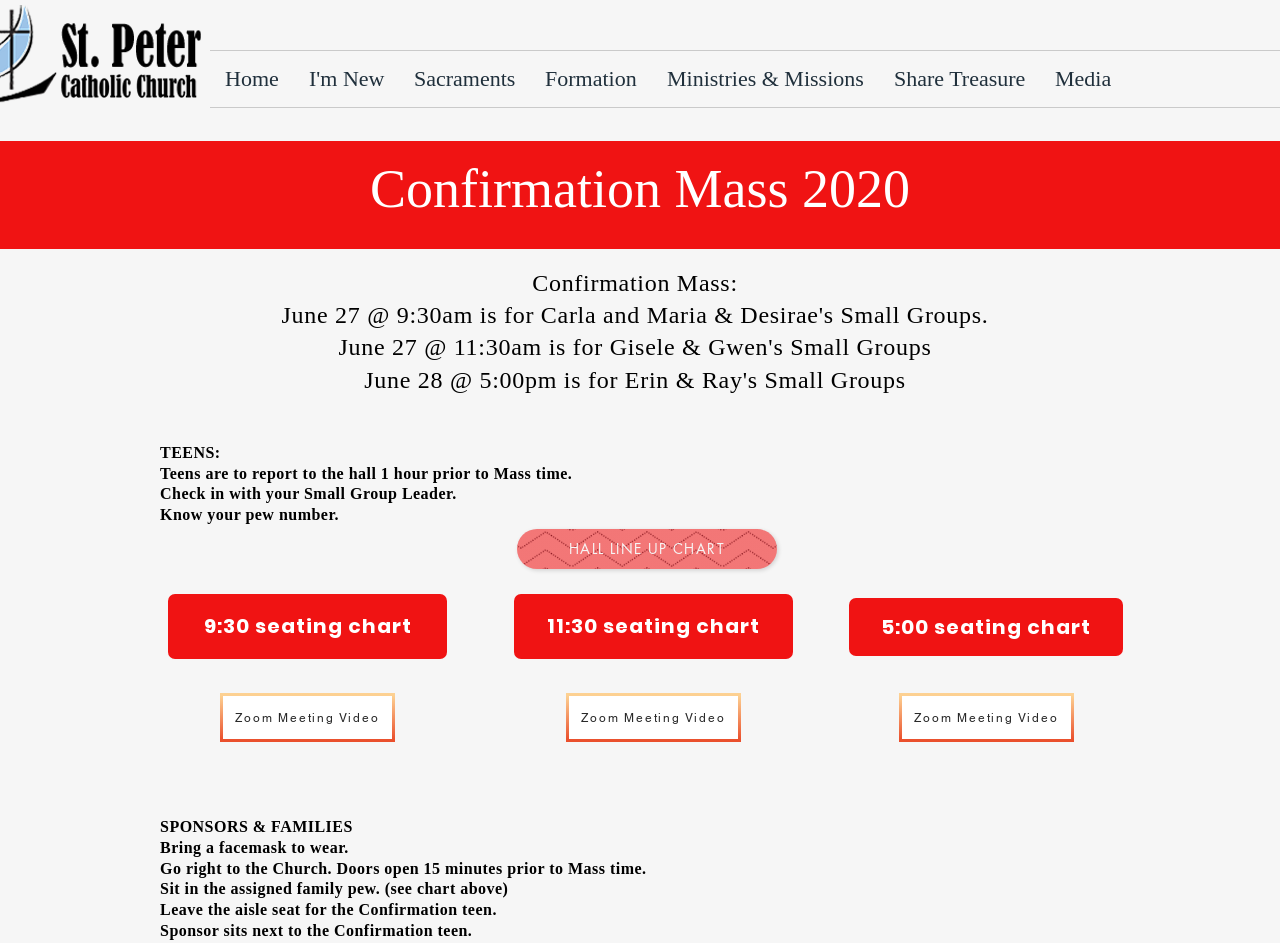Provide the bounding box coordinates for the UI element that is described as: "Home".

[0.164, 0.054, 0.23, 0.113]